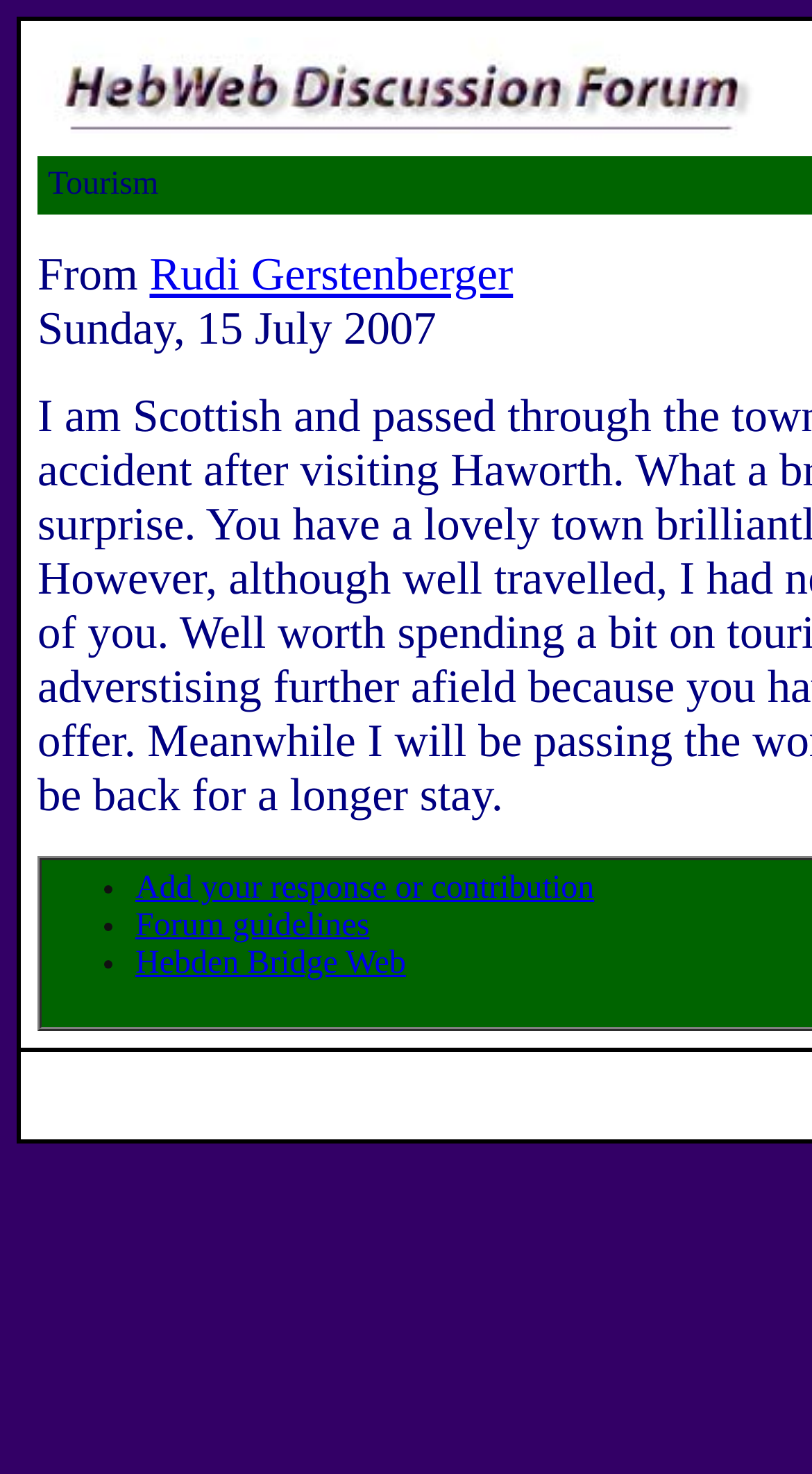Explain the contents of the webpage comprehensively.

The webpage is about the Hebden Bridge Web Forum, specifically focused on tourism in 2007. At the top, there is a prominent image with the title "Discussion Forum", taking up most of the width. Below the image, there is a section with the text "From" followed by a link to "Rudi Gerstenberger", indicating the author or contributor of the forum post. 

Next to this section, there is a timestamp "Sunday, 15 July 2007" that provides context for the post. Below the timestamp, there are three bullet points with links to related topics. The first bullet point links to "Add your response or contribution", encouraging users to participate in the discussion. The second bullet point links to "Forum guidelines", providing information on how to engage with the forum. The third bullet point links to "Hebden Bridge Web", which may be a related website or resource.